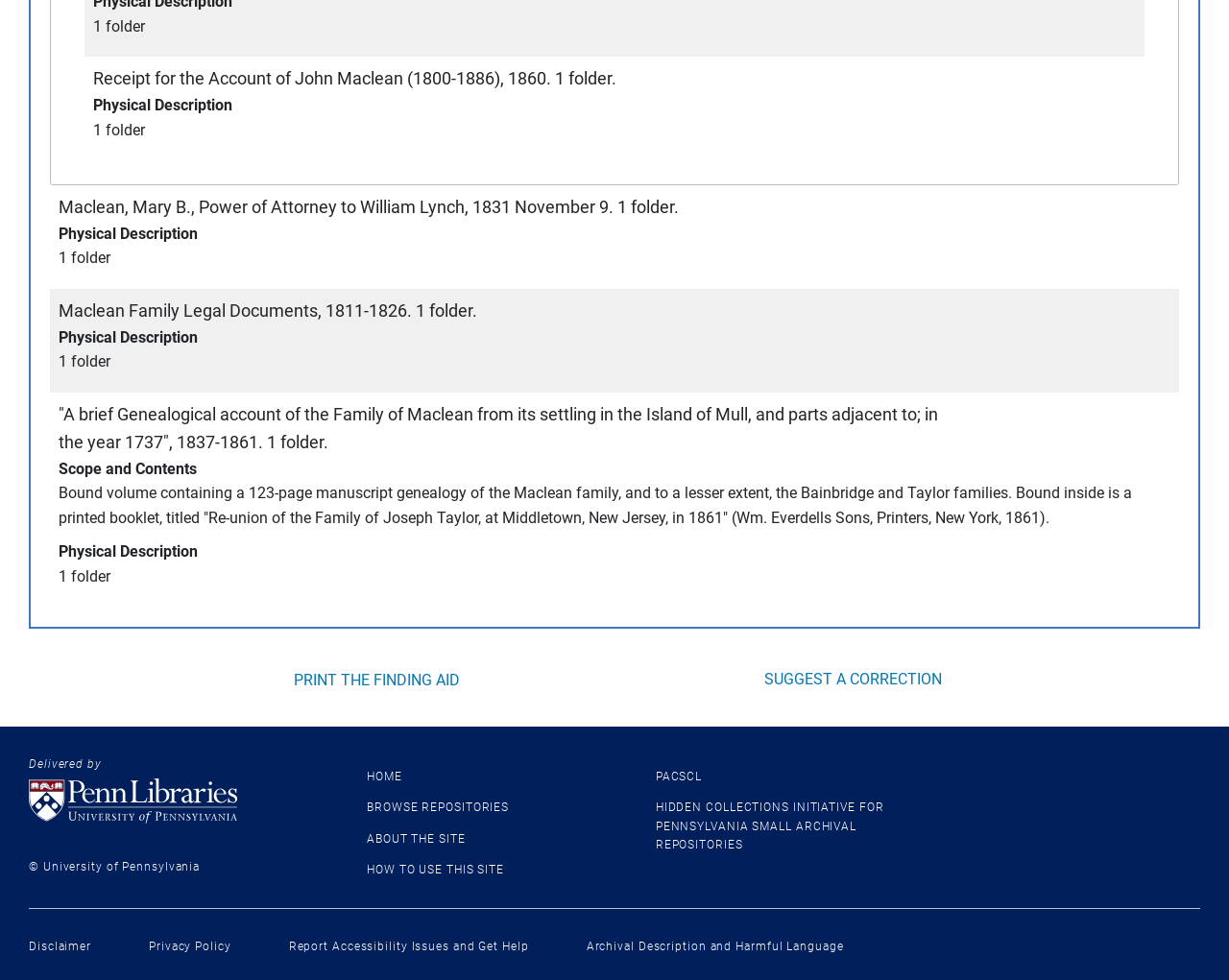Find the bounding box coordinates of the clickable element required to execute the following instruction: "Print the finding aid". Provide the coordinates as four float numbers between 0 and 1, i.e., [left, top, right, bottom].

[0.234, 0.68, 0.379, 0.707]